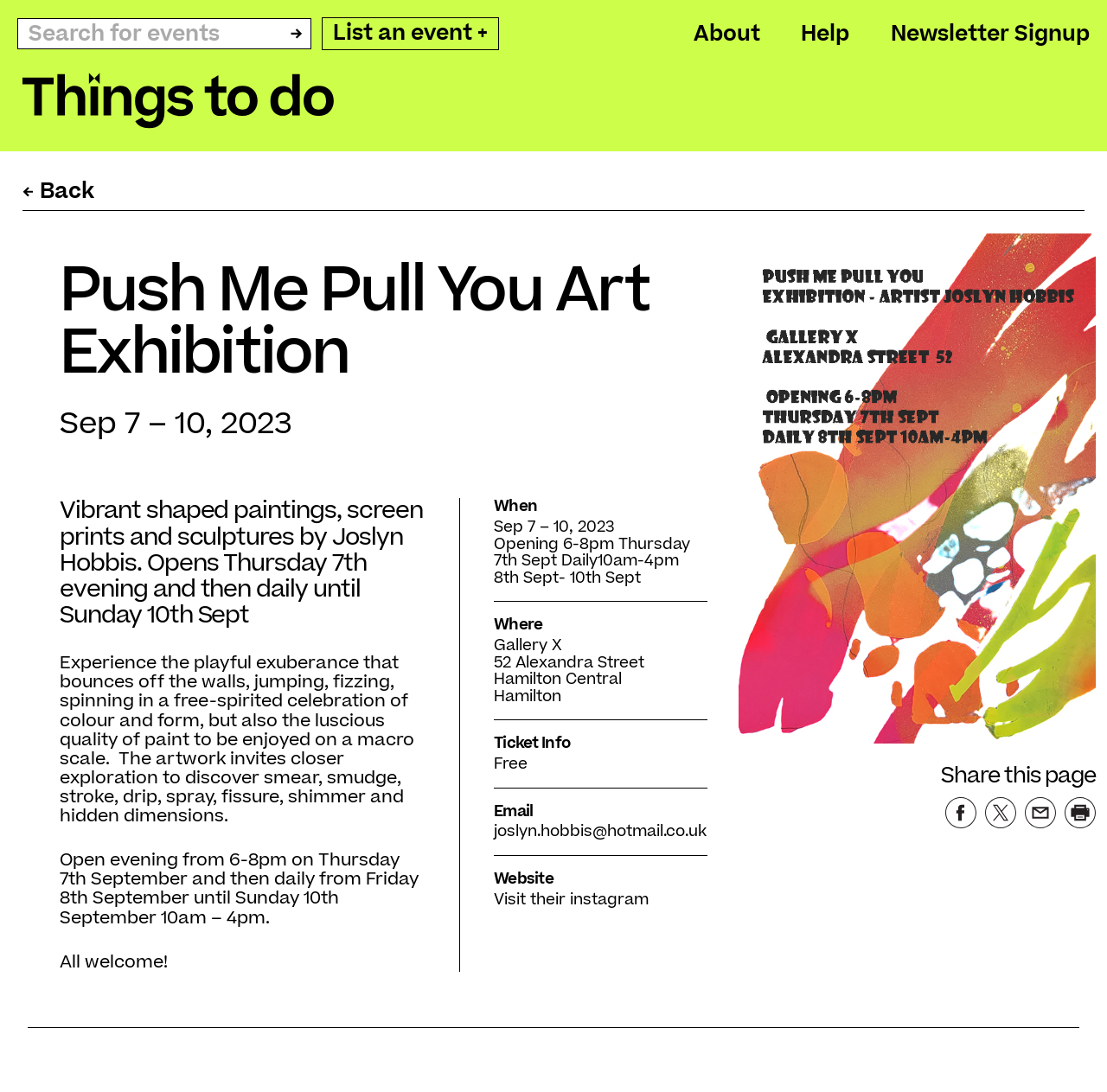Locate the bounding box coordinates for the element described below: "Newsletter Signup". The coordinates must be four float values between 0 and 1, formatted as [left, top, right, bottom].

[0.804, 0.017, 0.984, 0.045]